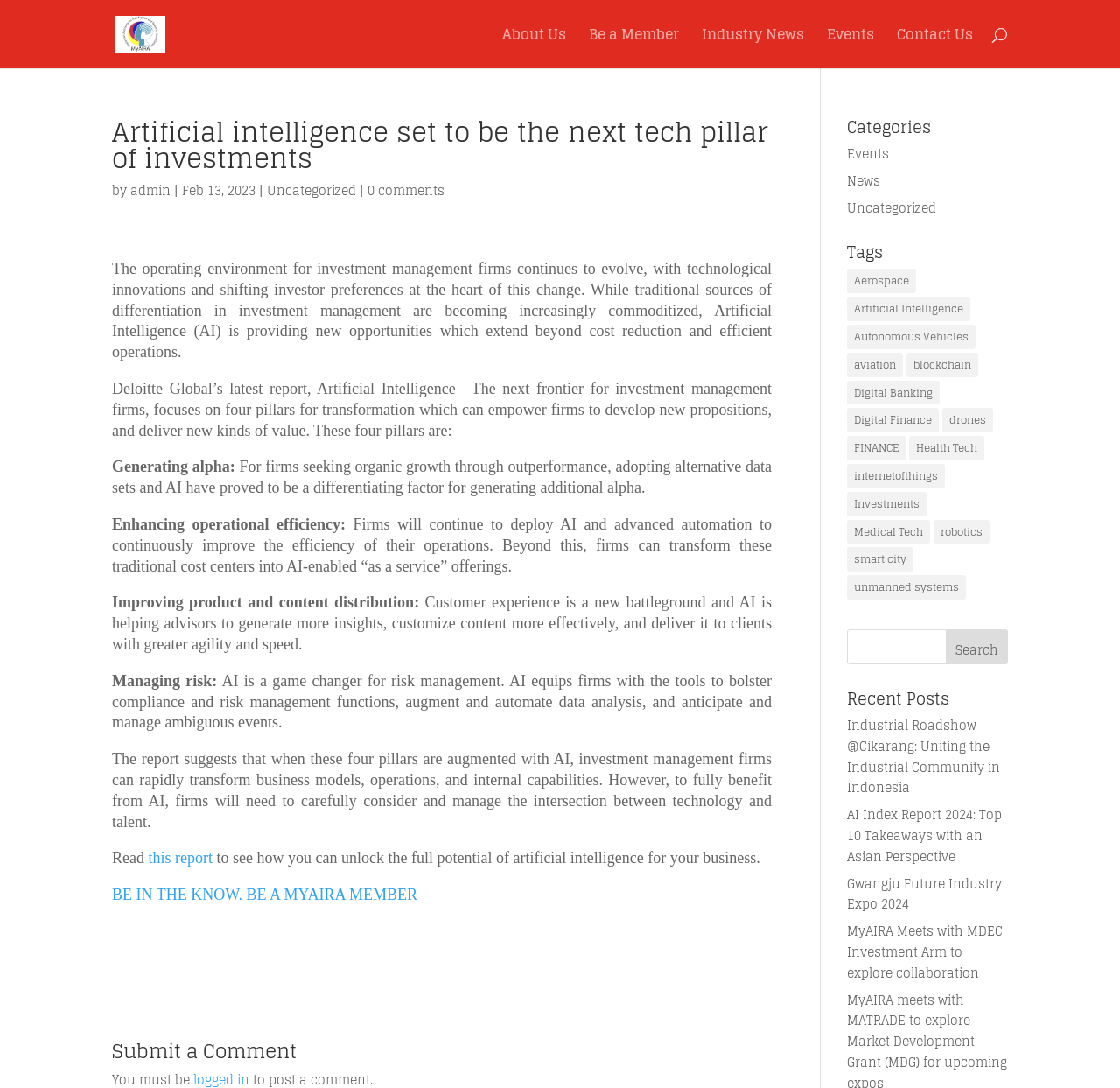How many tags are listed?
Carefully analyze the image and provide a detailed answer to the question.

There are 13 tags listed on the webpage, namely 'Aerospace', 'Artificial Intelligence', 'Autonomous Vehicles', 'aviation', 'blockchain', 'Digital Banking', 'Digital Finance', 'drones', 'FINANCE', 'Health Tech', 'internetofthings', 'Investments', and 'Medical Tech', which are located under the 'Tags' heading.